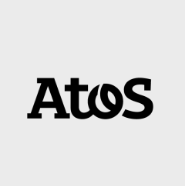Offer an in-depth description of the image.

The image displays the logo of Atos, a prominent multinational information technology service and consulting company. The logo features the word "Atos" in a sleek, modern font, predominantly in black, set against a light gray background. This branding is representative of Atos's commitment to innovation and excellence in providing digital services and solutions across various sectors. As part of a collaborative effort within the context of the IoT ecosystem, Atos emphasizes the importance of trusted services and interoperability, aligning with the goals outlined in relevant digital discussions and partnerships.